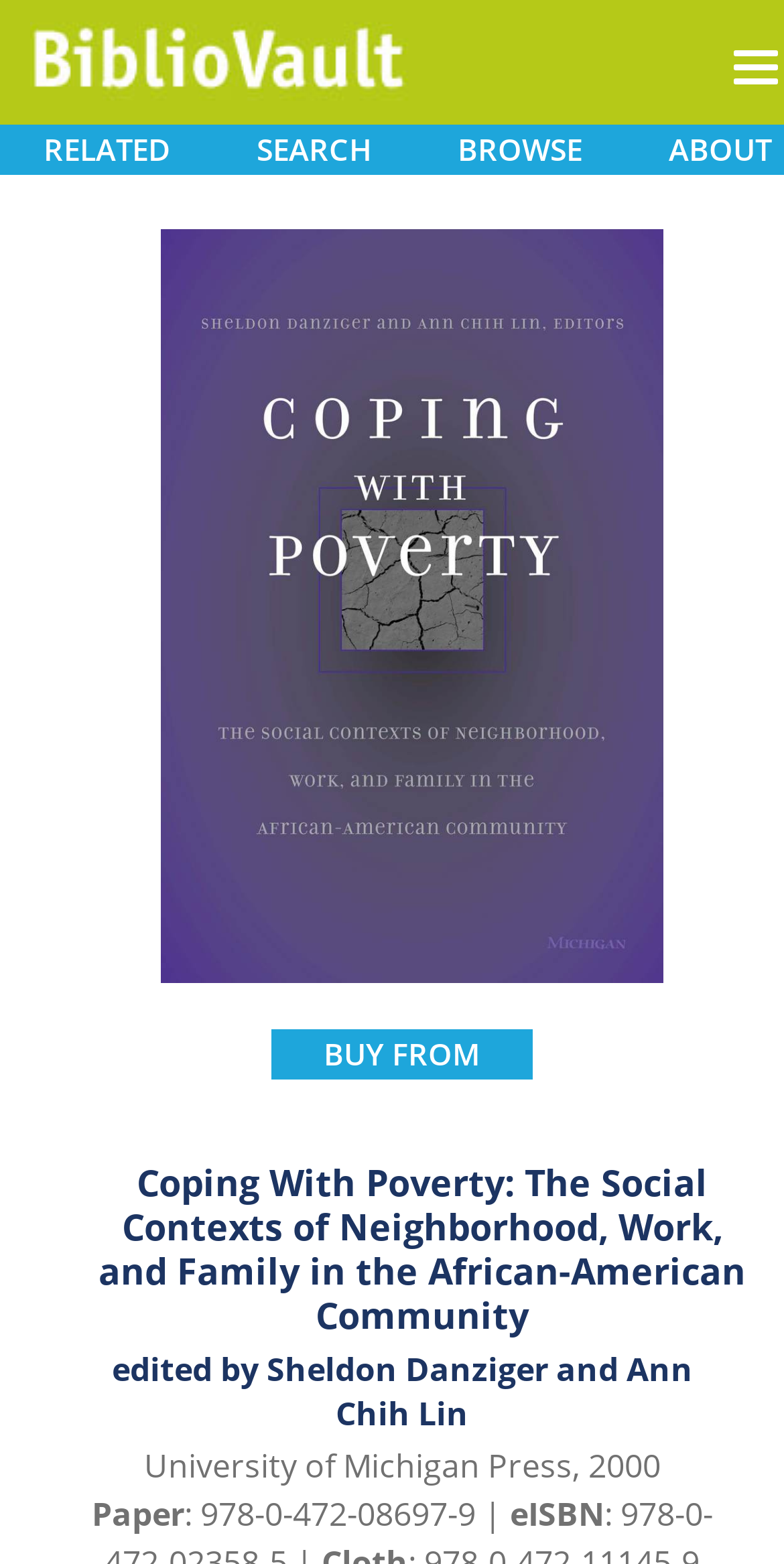What is the ISBN of the book?
We need a detailed and meticulous answer to the question.

The ISBN of the book can be found in the StaticText element with coordinates [0.235, 0.954, 0.65, 0.982], which is ': 978-0-472-08697-9 |'.